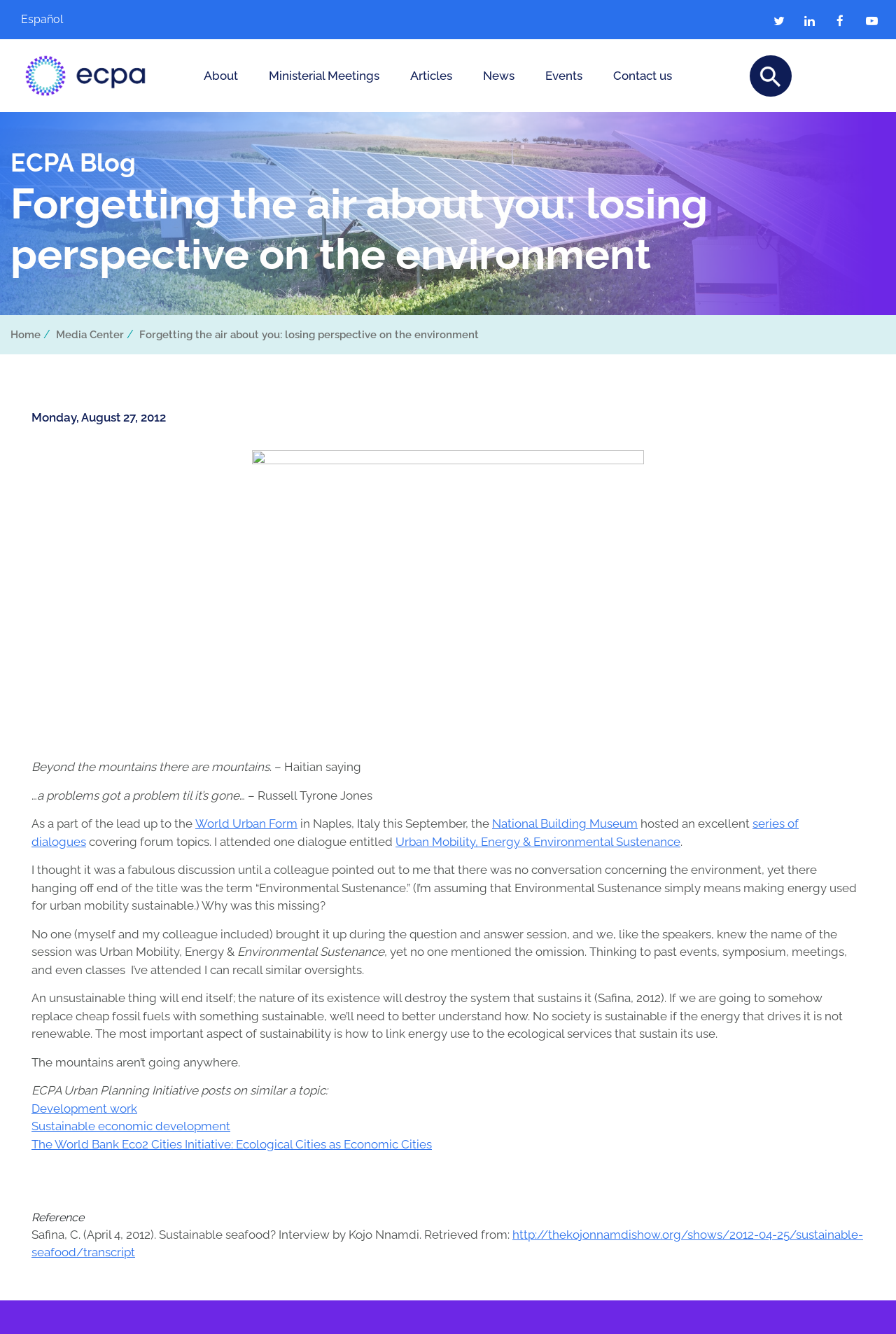Specify the bounding box coordinates of the region I need to click to perform the following instruction: "Read the article 'Forgetting the air about you: losing perspective on the environment'". The coordinates must be four float numbers in the range of 0 to 1, i.e., [left, top, right, bottom].

[0.155, 0.246, 0.534, 0.256]